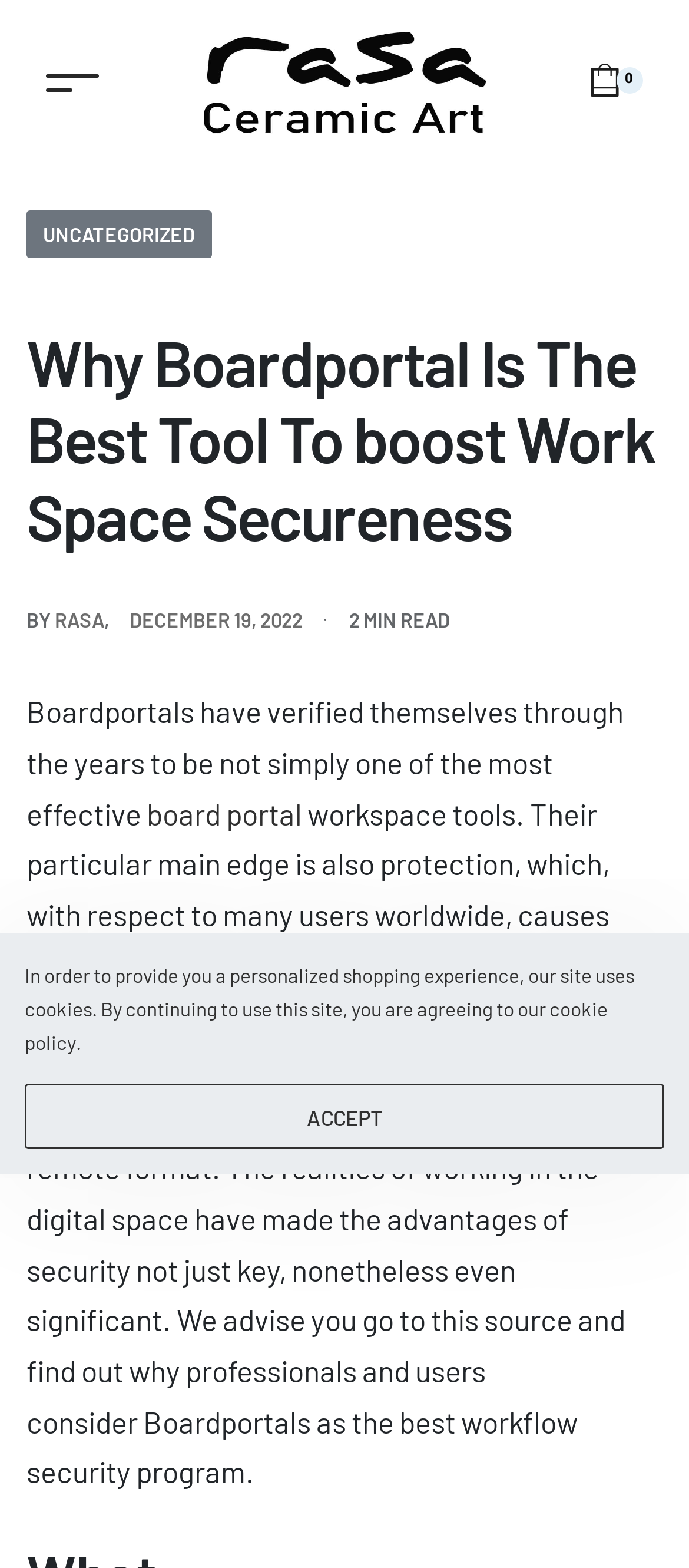Identify the bounding box for the UI element that is described as follows: "Heritage Weddings".

None